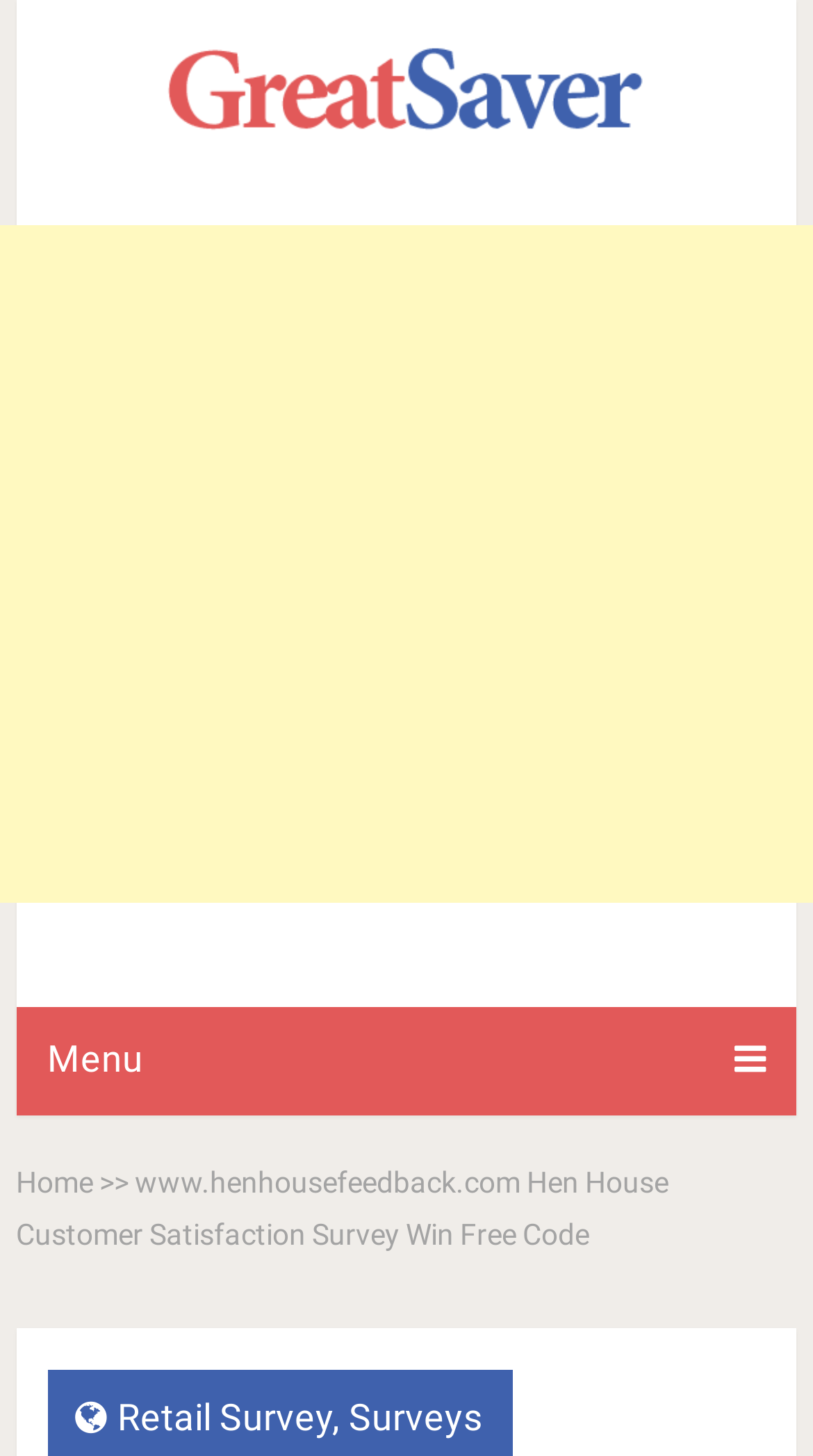What is the purpose of the webpage?
Please provide a comprehensive answer based on the details in the screenshot.

The purpose of the webpage can be inferred from the text 'Hen House Customer Satisfaction Survey Win Free Code', which suggests that the webpage is dedicated to taking a customer satisfaction survey. The presence of a survey link and the mention of winning a free code also support this conclusion.